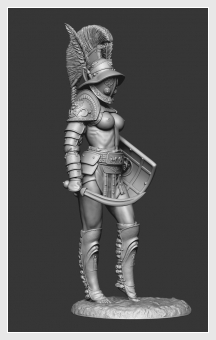Create an elaborate description of the image, covering every aspect.

The image showcases a highly detailed military miniature sculpture, part of the CHRONOS MINIATURES project. It depicts a fierce warrior, characterized by her imposing armor and intricate design. The figure stands confidently, equipped with a stylized helmet adorned with a plume, a shield, and a weapon, all sculpted to highlight both strength and elegance. The emphasis on muscular form captures the essence of historical military figures, making this piece an attractive addition for collectors of military and historical miniatures. This specific miniature belongs to the 90 mm category, reflecting the artisanal craftsmanship typical of resin and white metal figures.